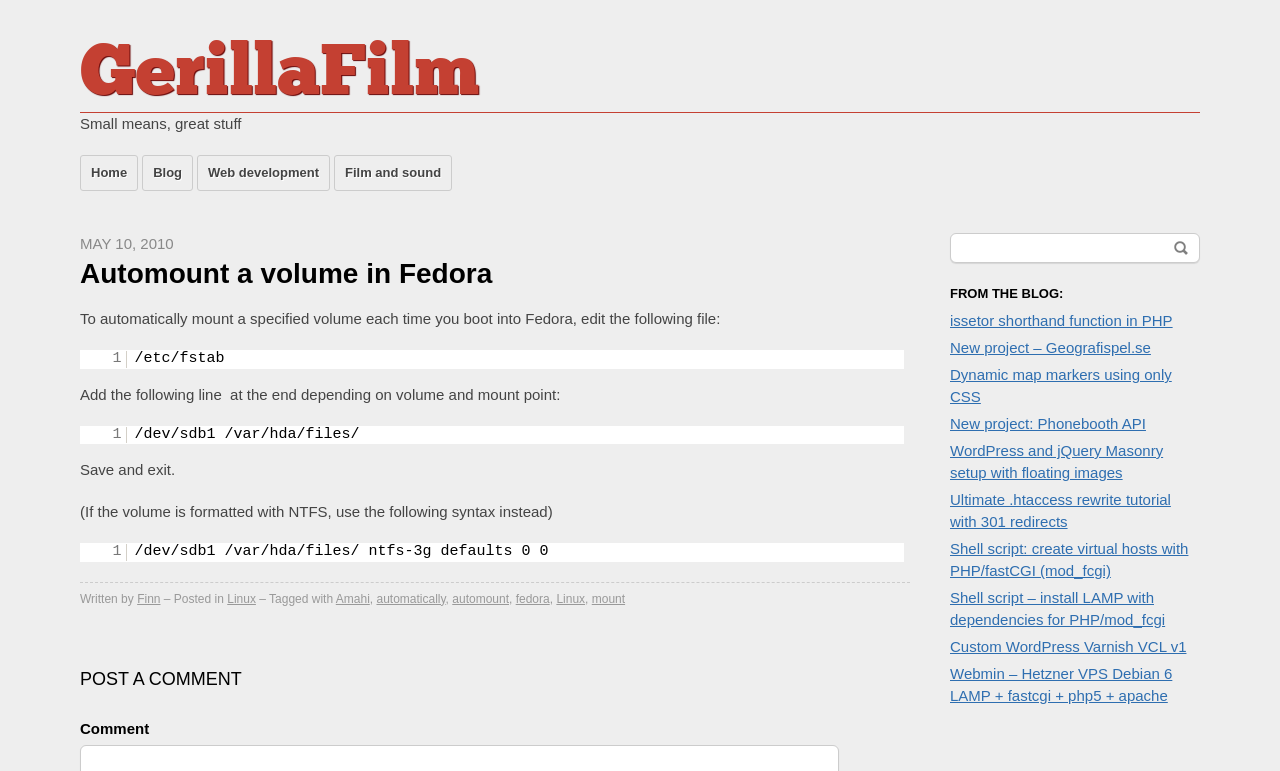Please determine the bounding box coordinates of the clickable area required to carry out the following instruction: "Post a comment". The coordinates must be four float numbers between 0 and 1, represented as [left, top, right, bottom].

[0.062, 0.855, 0.711, 0.905]